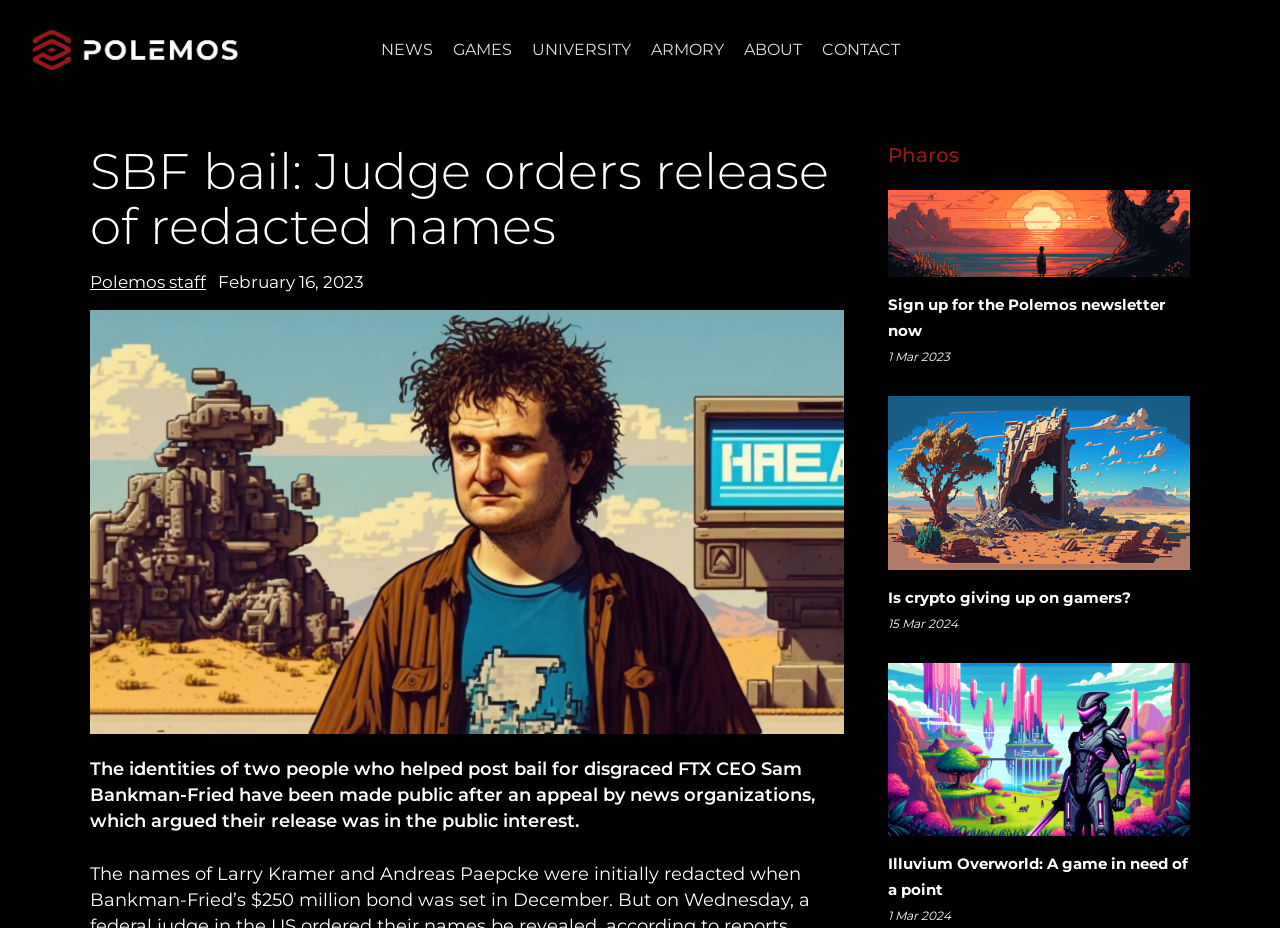Can you provide the bounding box coordinates for the element that should be clicked to implement the instruction: "Read about SBF bail"?

[0.07, 0.155, 0.659, 0.274]